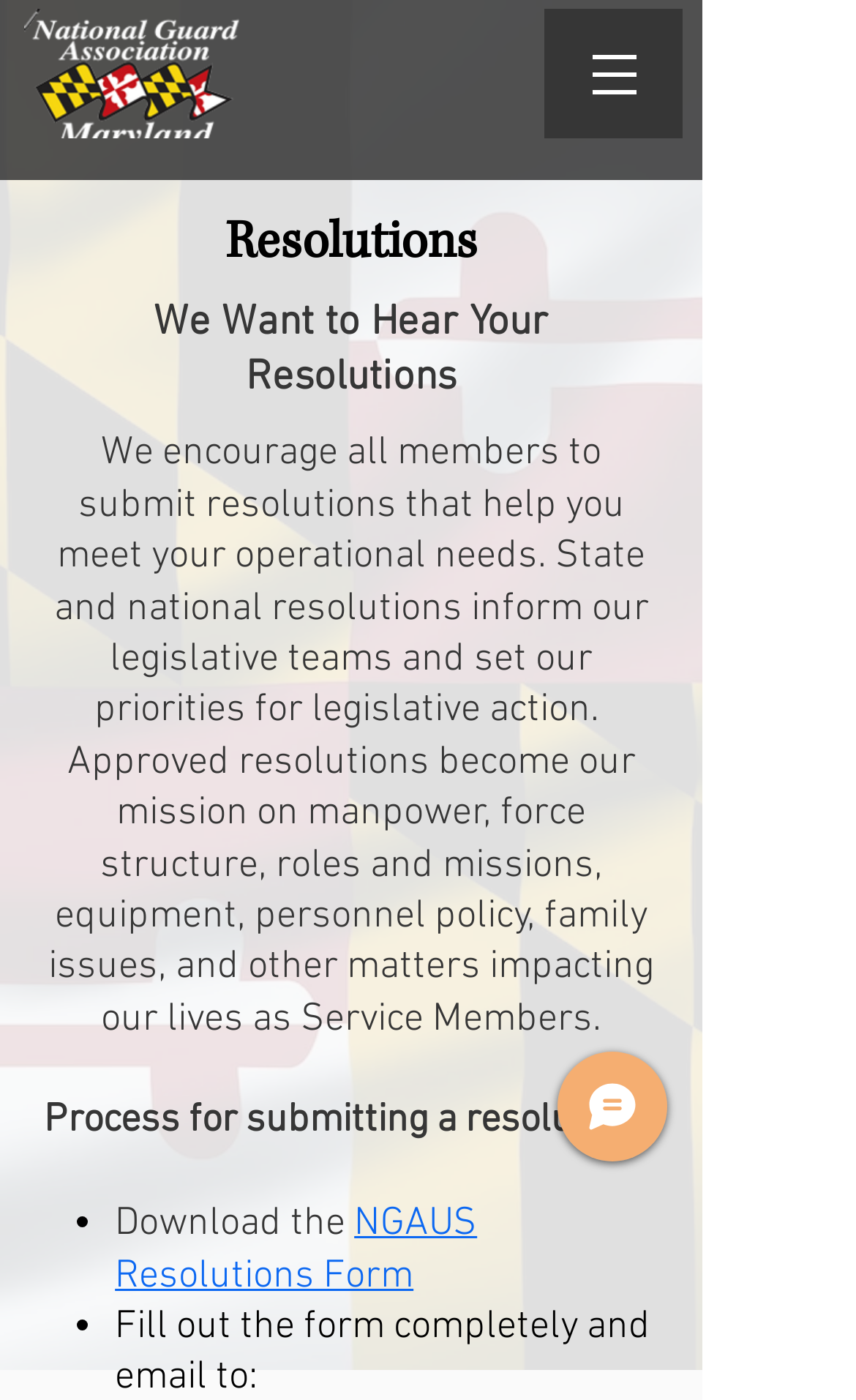Describe all the visual and textual components of the webpage comprehensively.

The webpage is about the National Guard Association of Maryland, specifically focusing on resolutions. At the top left corner, there is an image of the NGAM logo. To the right of the logo, there is a navigation menu labeled "Site" with a button that has a popup menu. The navigation menu is accompanied by a small image.

Below the navigation menu, there is a heading that reads "Resolutions" in a prominent position. Underneath the heading, there is a static text that encourages members to submit resolutions, followed by a detailed explanation of the purpose and scope of these resolutions.

Further down, there is a section that outlines the process for submitting a resolution, which includes a list of steps marked by bullet points. The first step is to download the NGAUS Resolutions Form, which is a clickable link.

At the bottom right corner, there is a chat button with an accompanying image.

Overall, the webpage is organized in a clear and concise manner, with a focus on providing information and resources related to resolutions for National Guard members.